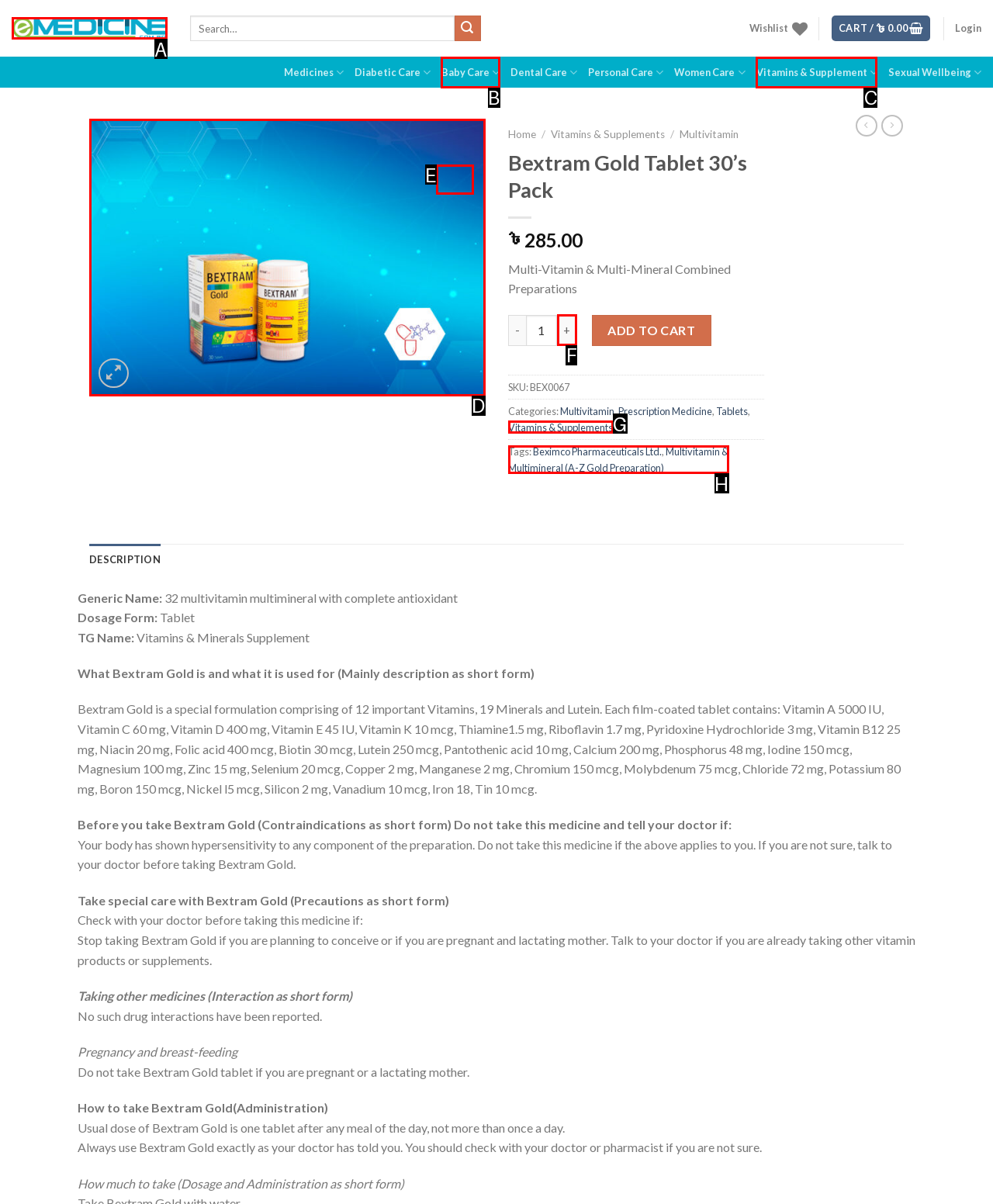For the task "Increase product quantity", which option's letter should you click? Answer with the letter only.

F